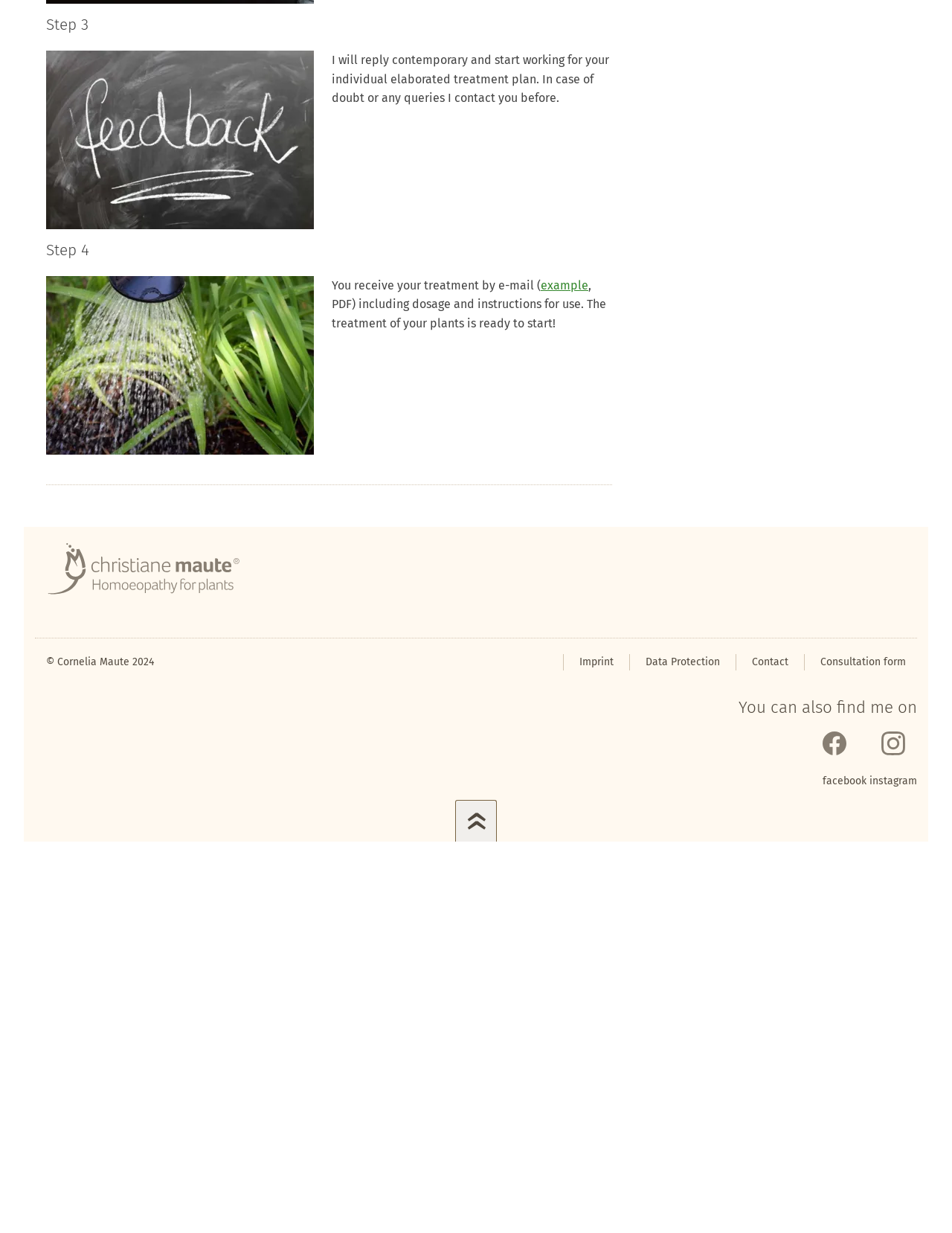Please determine the bounding box coordinates for the element that should be clicked to follow these instructions: "click the link to the consultation form".

[0.862, 0.532, 0.952, 0.542]